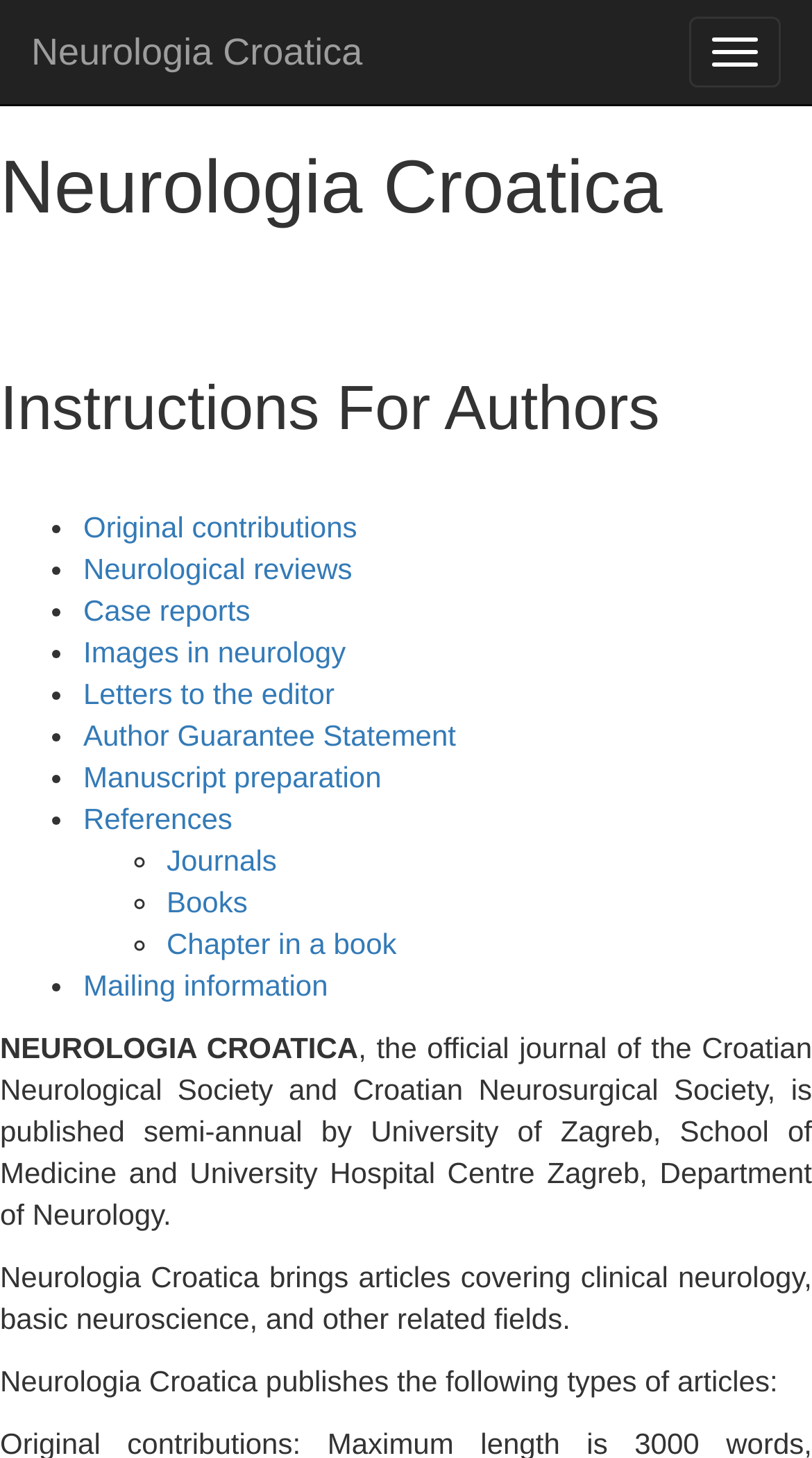What is the name of the journal?
Based on the image, answer the question in a detailed manner.

The name of the journal can be found in the heading element with the text 'Neurologia Croatica' and also in the static text element with the text 'NEUROLOGIA CROATICA'. This suggests that the journal's name is 'Neurologia Croatica'.